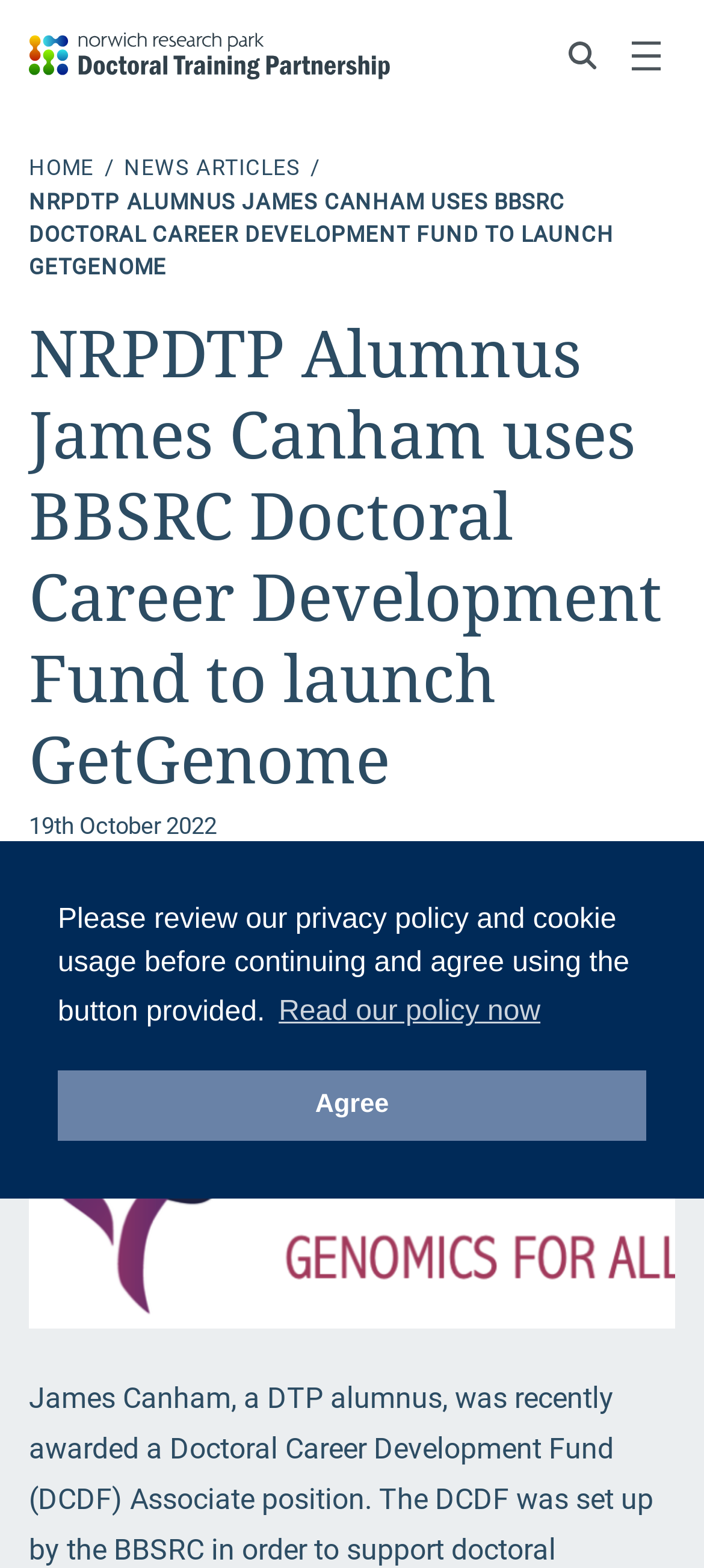Mark the bounding box of the element that matches the following description: "Read our policy now".

[0.388, 0.629, 0.776, 0.664]